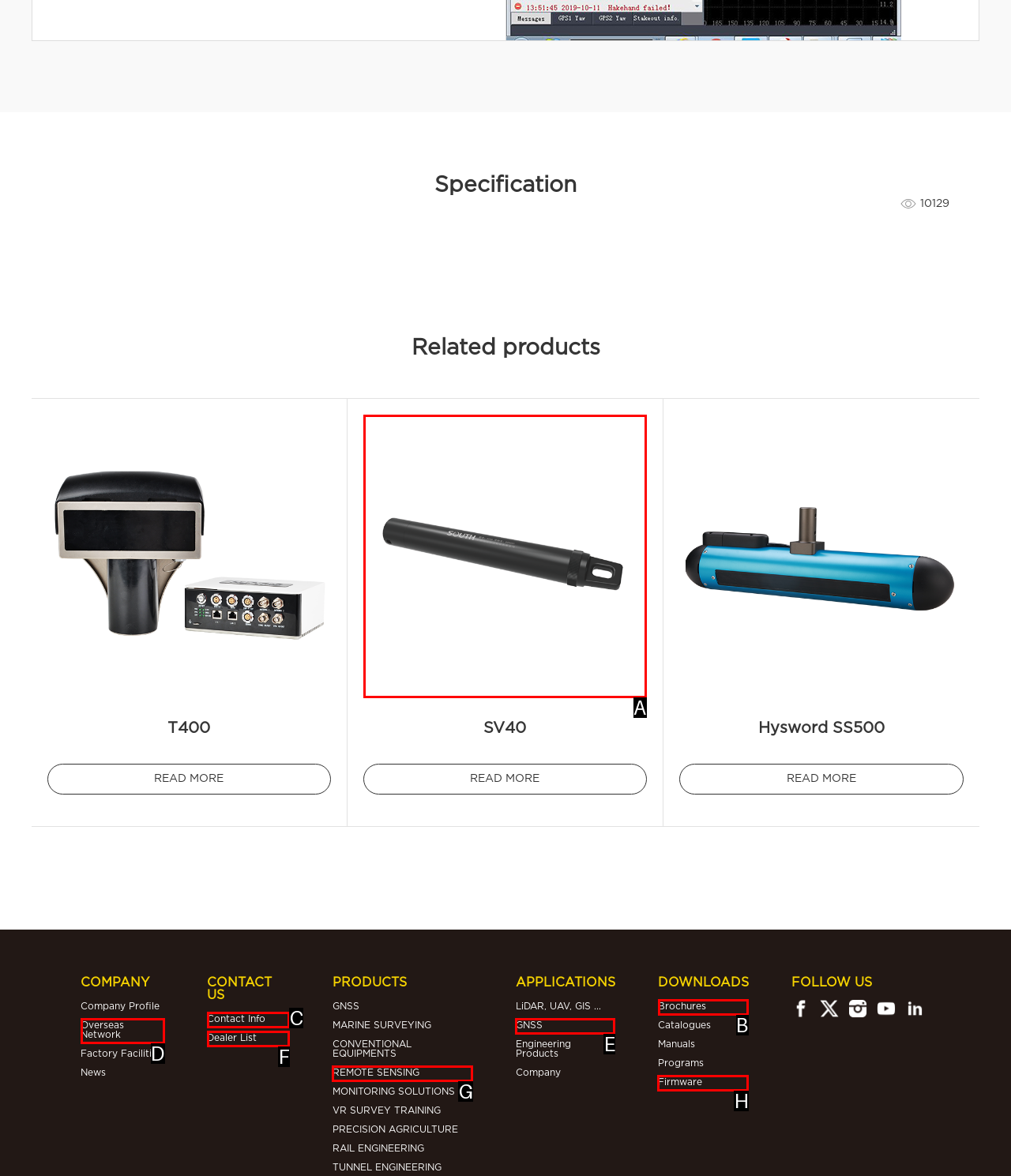Determine which HTML element to click on in order to complete the action: Download Brochures.
Reply with the letter of the selected option.

B